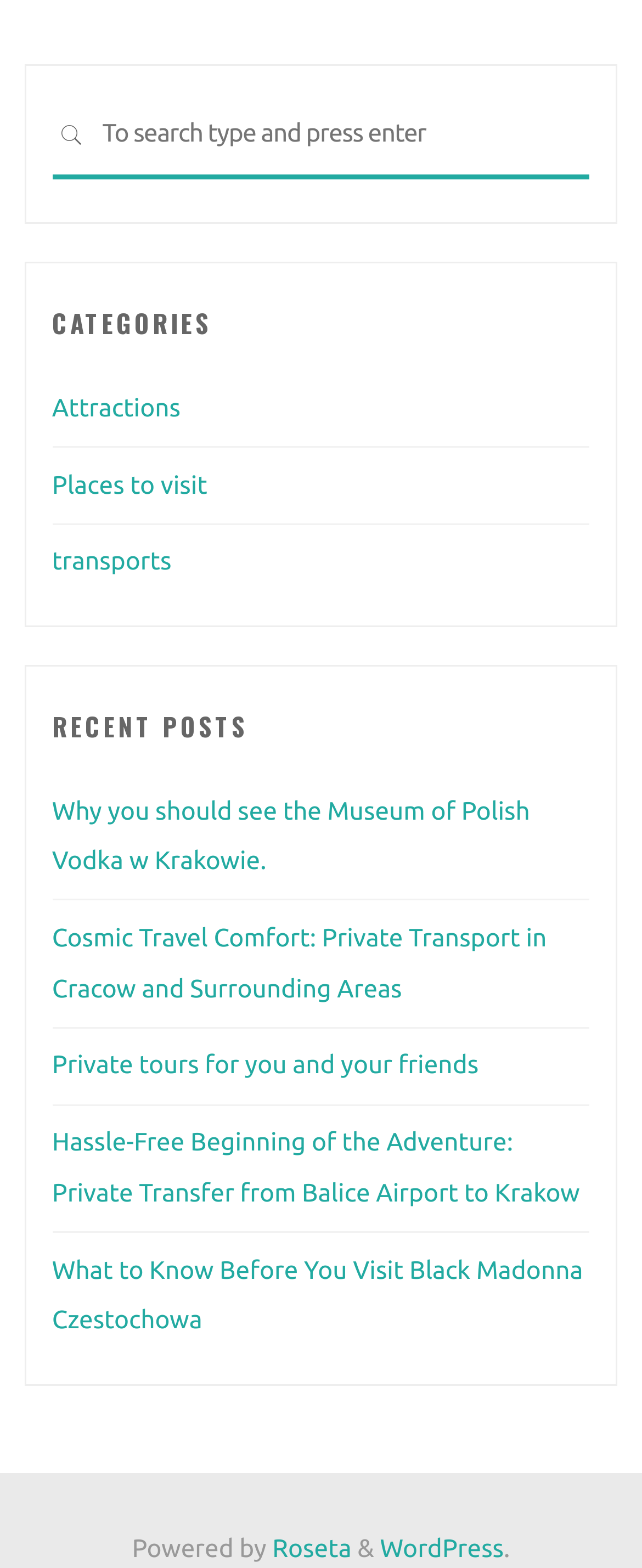Locate the bounding box coordinates of the segment that needs to be clicked to meet this instruction: "Visit Roseta website".

[0.415, 0.978, 0.548, 0.996]